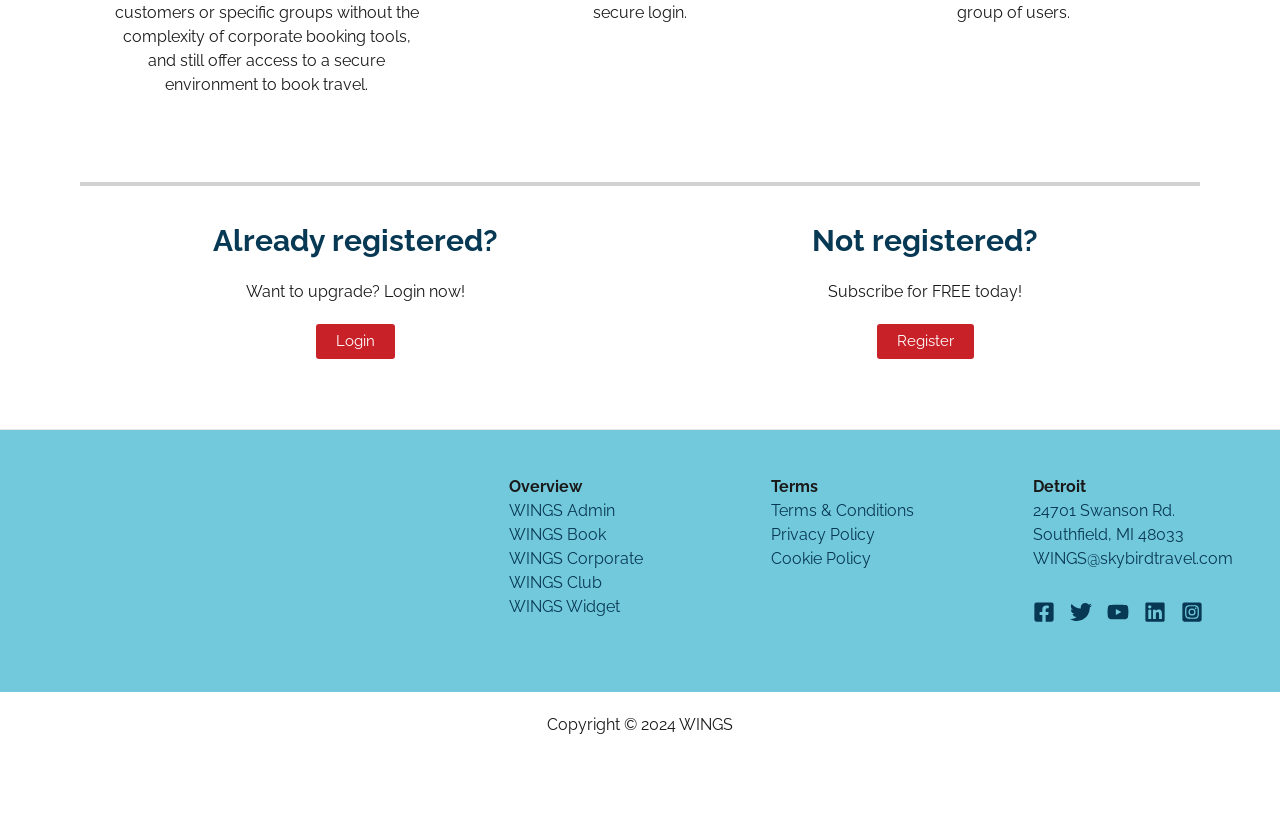Locate the bounding box coordinates of the element's region that should be clicked to carry out the following instruction: "Check the terms and conditions". The coordinates need to be four float numbers between 0 and 1, i.e., [left, top, right, bottom].

[0.602, 0.617, 0.714, 0.64]